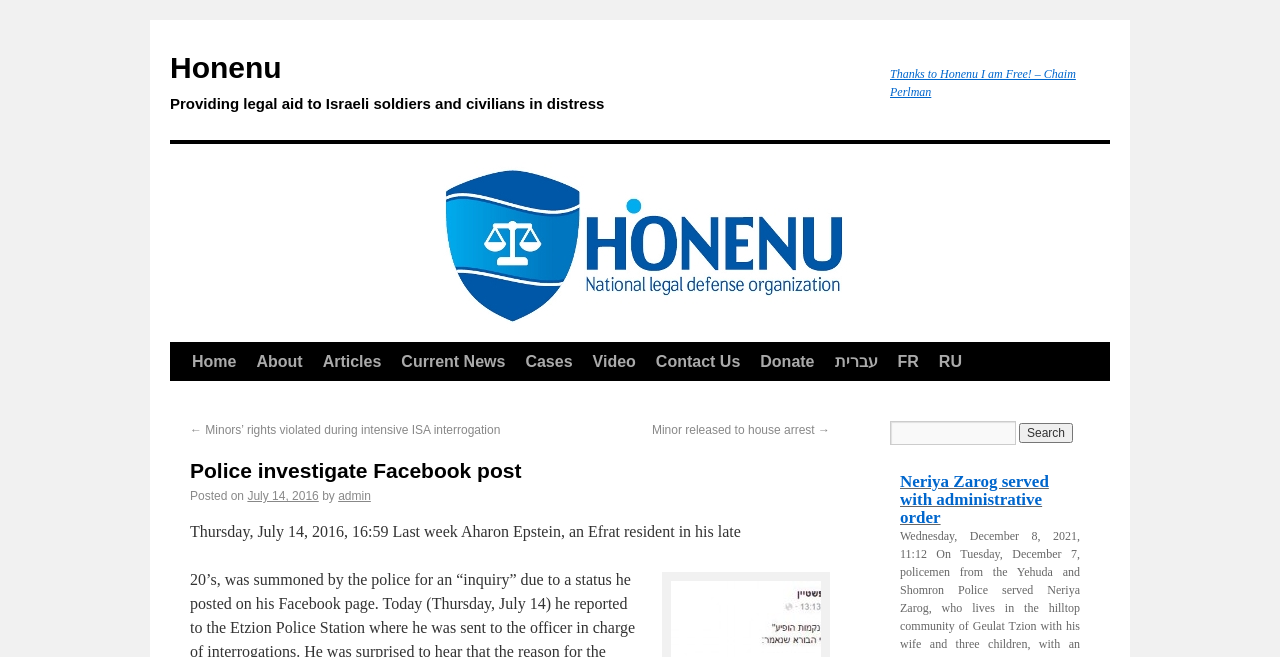Please identify the bounding box coordinates of the element on the webpage that should be clicked to follow this instruction: "Read the article 'Police investigate Facebook post'". The bounding box coordinates should be given as four float numbers between 0 and 1, formatted as [left, top, right, bottom].

[0.148, 0.696, 0.648, 0.737]